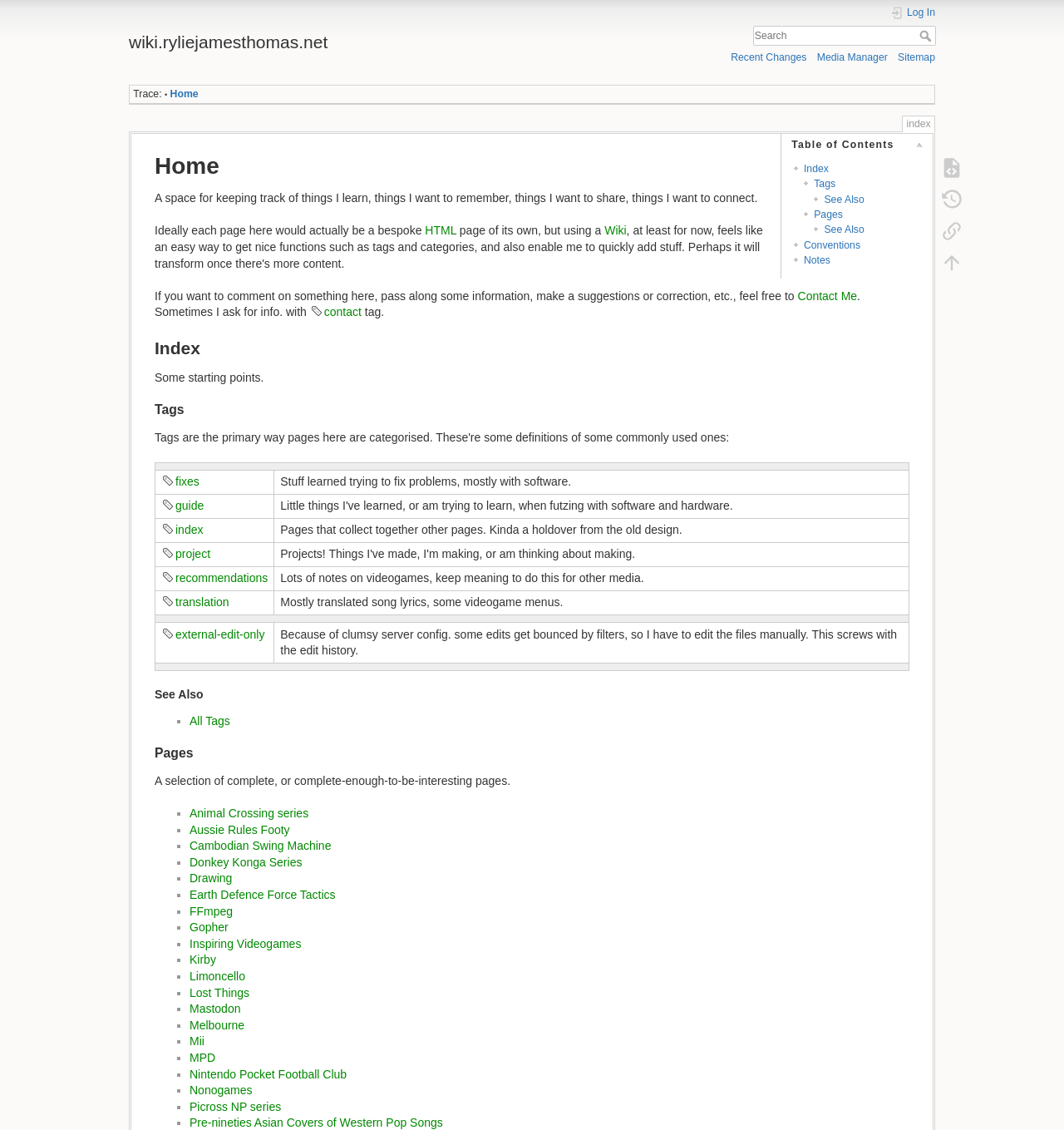Pinpoint the bounding box coordinates of the element to be clicked to execute the instruction: "Log in to the website".

[0.837, 0.005, 0.879, 0.018]